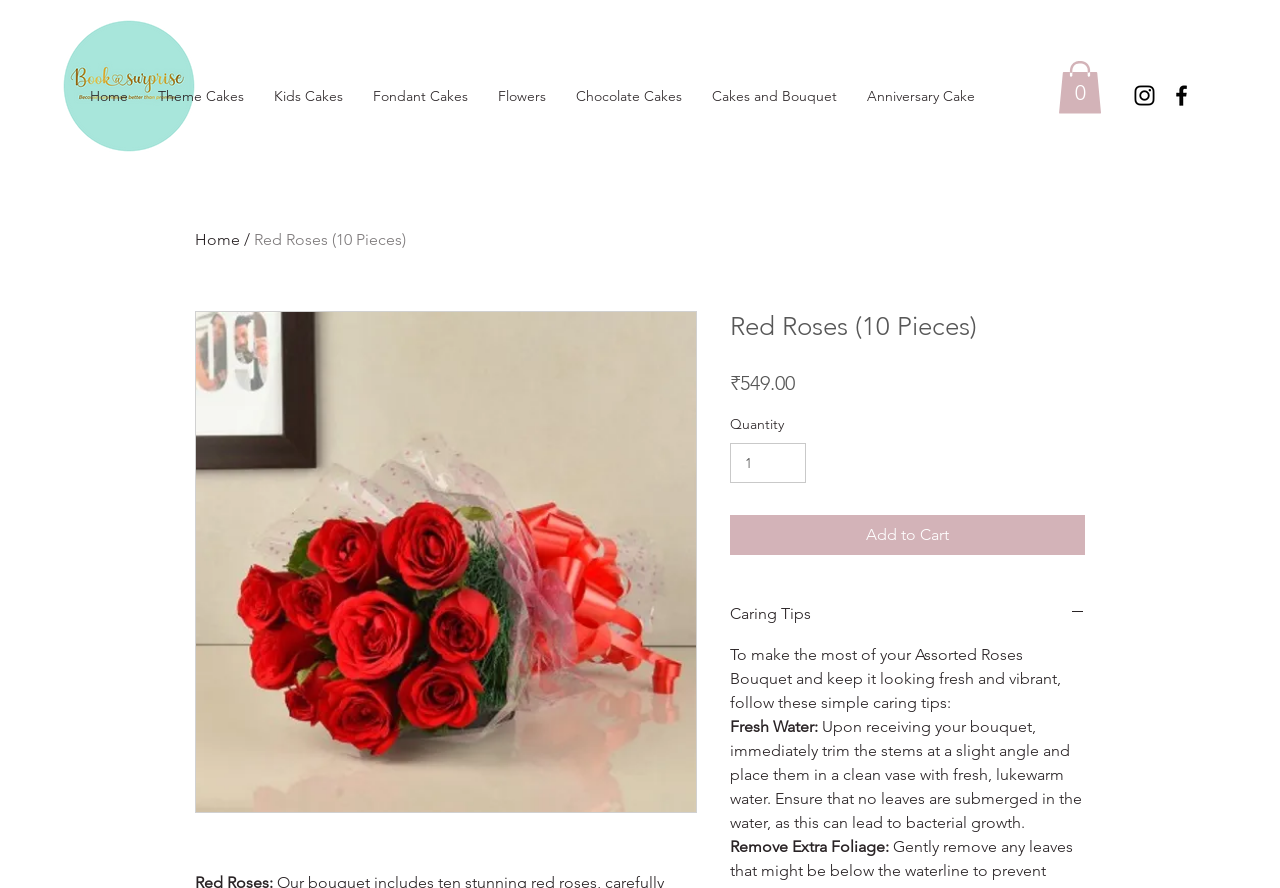Find the bounding box coordinates of the area to click in order to follow the instruction: "Change the 'Quantity'".

[0.57, 0.499, 0.63, 0.544]